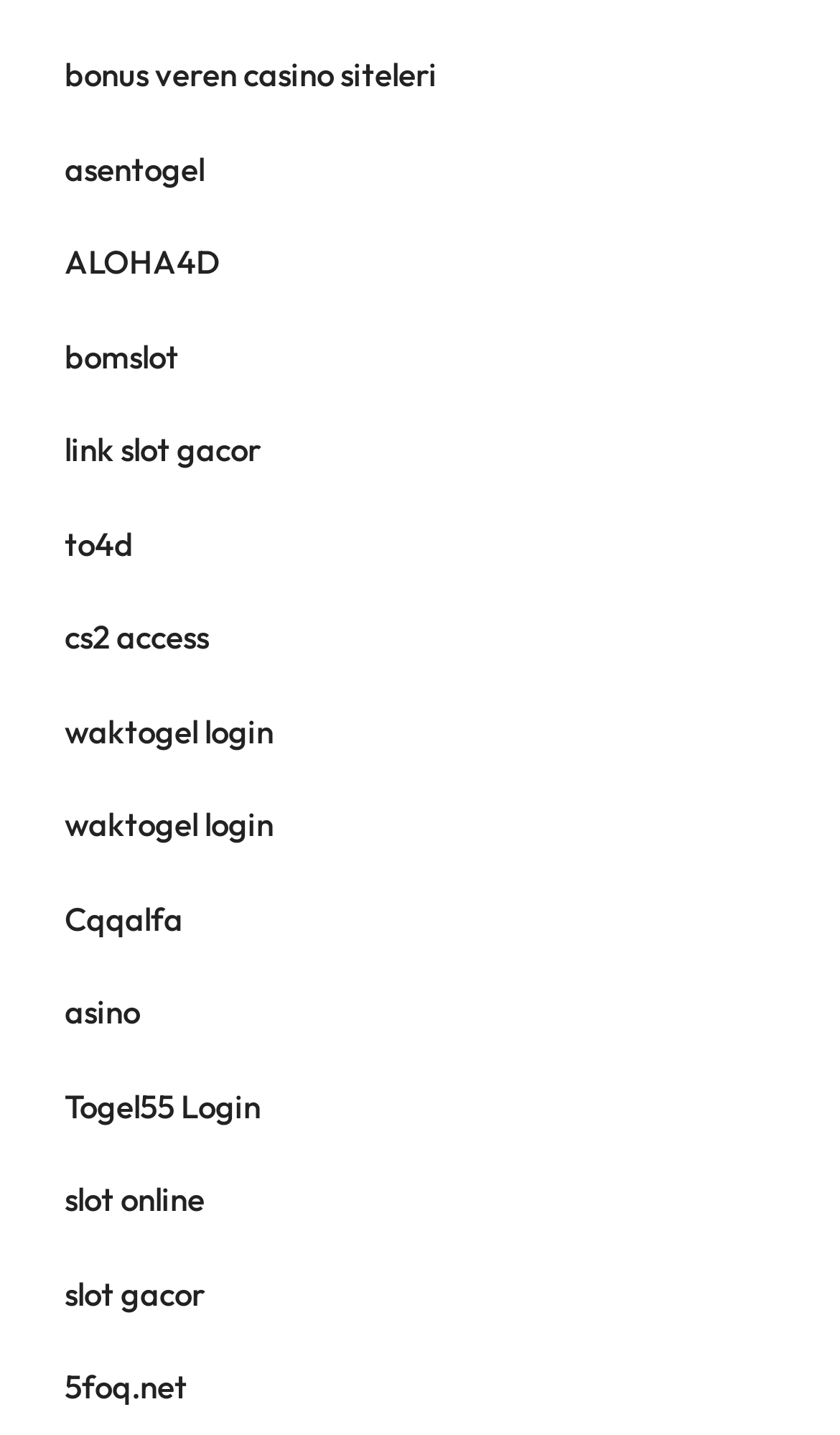Answer the question briefly using a single word or phrase: 
How many links have the word 'slot' in them?

3